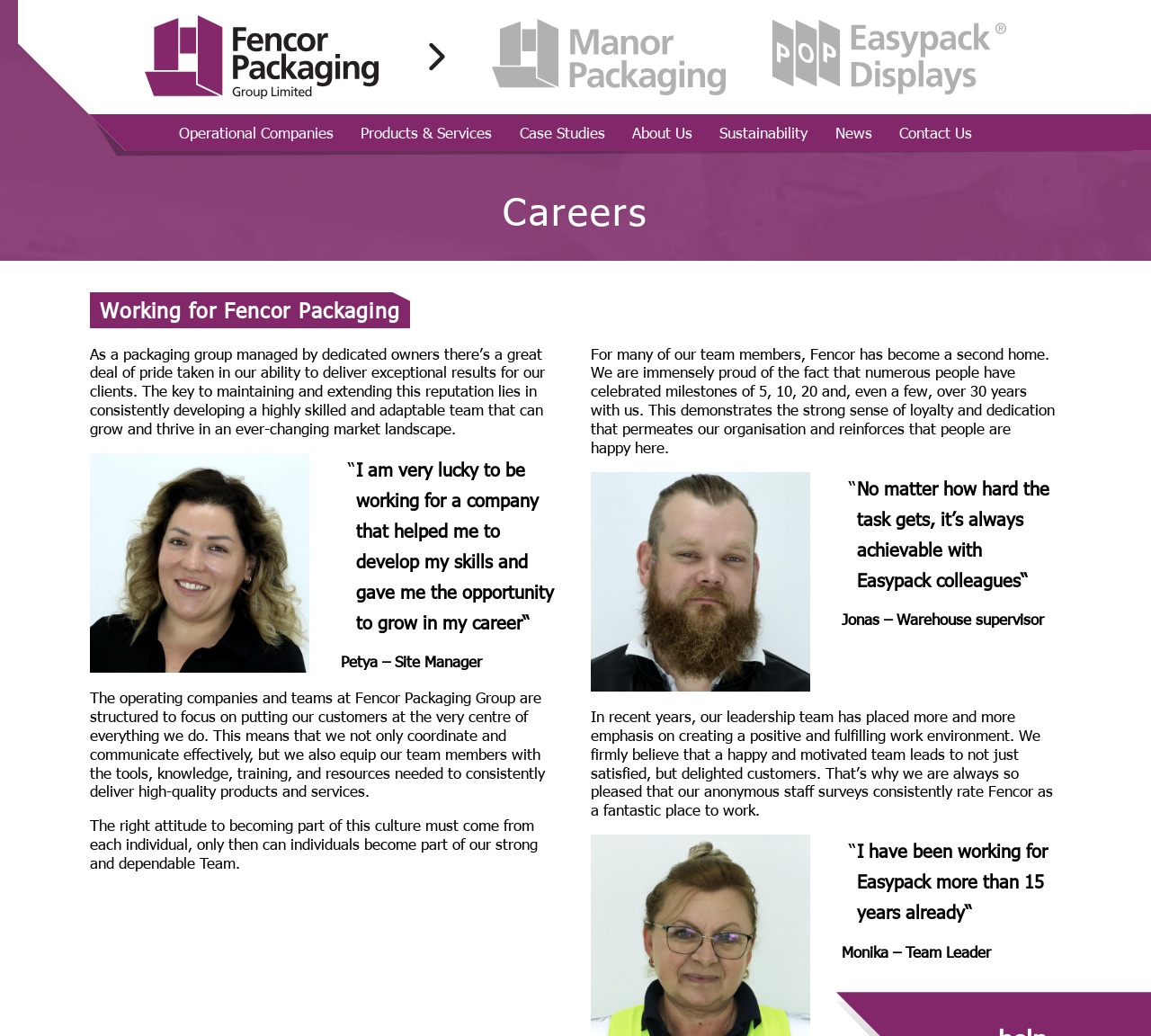Specify the bounding box coordinates of the region I need to click to perform the following instruction: "Click Contact Us link". The coordinates must be four float numbers in the range of 0 to 1, i.e., [left, top, right, bottom].

[0.774, 0.115, 0.851, 0.141]